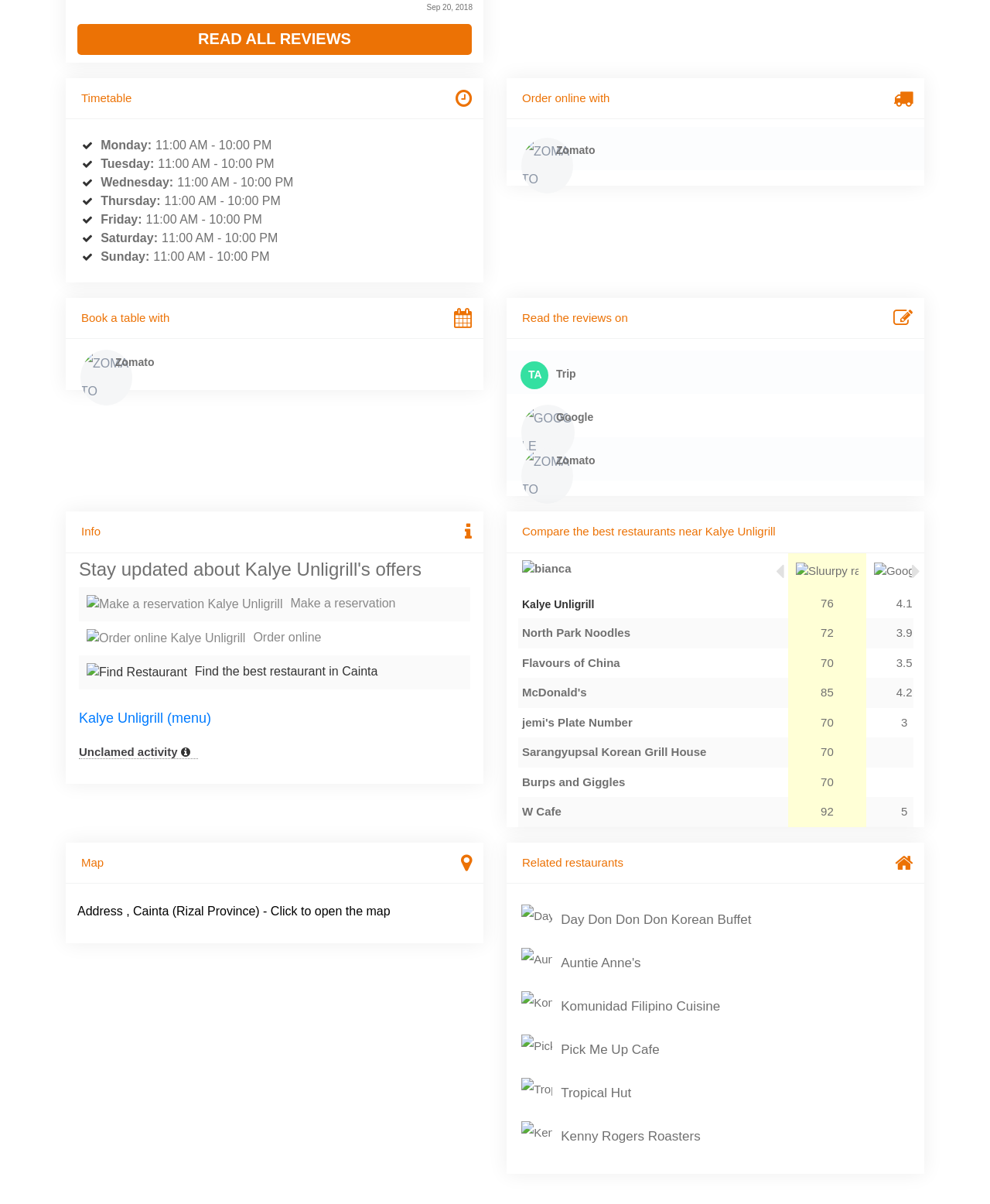Provide a one-word or short-phrase answer to the question:
What is the name of the restaurant?

Kalye Unligrill